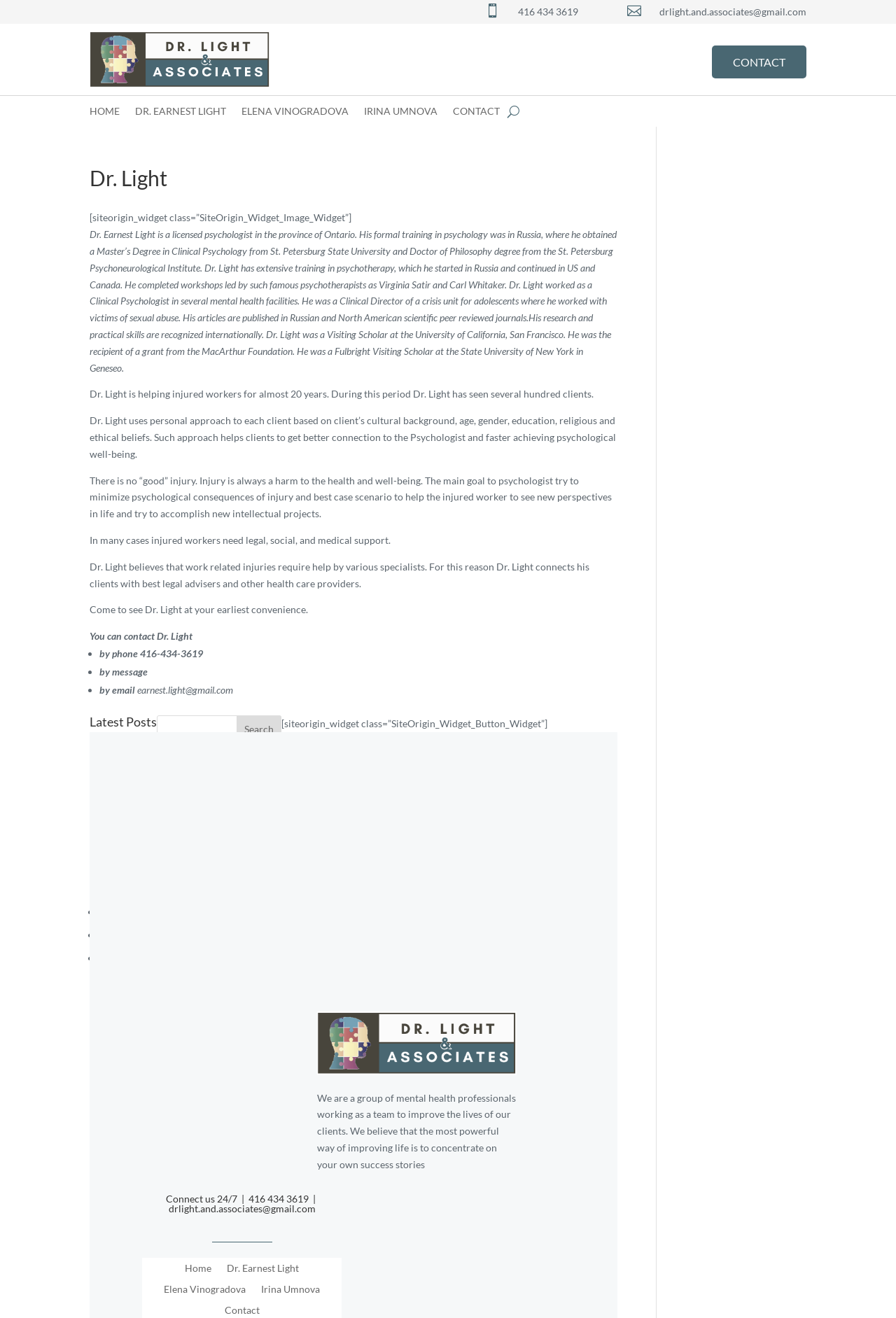Can you pinpoint the bounding box coordinates for the clickable element required for this instruction: "Click the CONTACT link"? The coordinates should be four float numbers between 0 and 1, i.e., [left, top, right, bottom].

[0.795, 0.034, 0.9, 0.059]